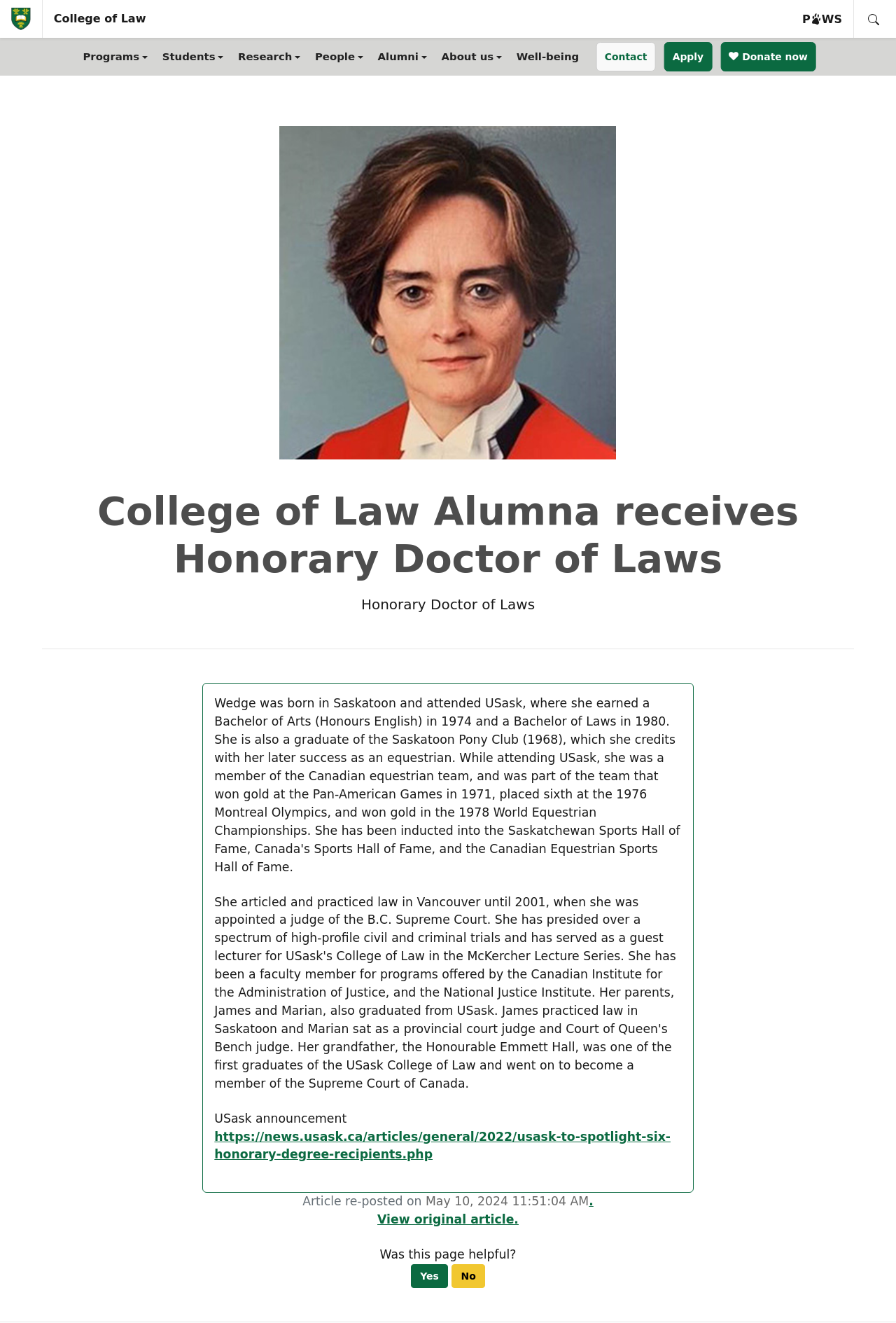Extract the main title from the webpage.

College of Law Alumna receives Honorary Doctor of Laws